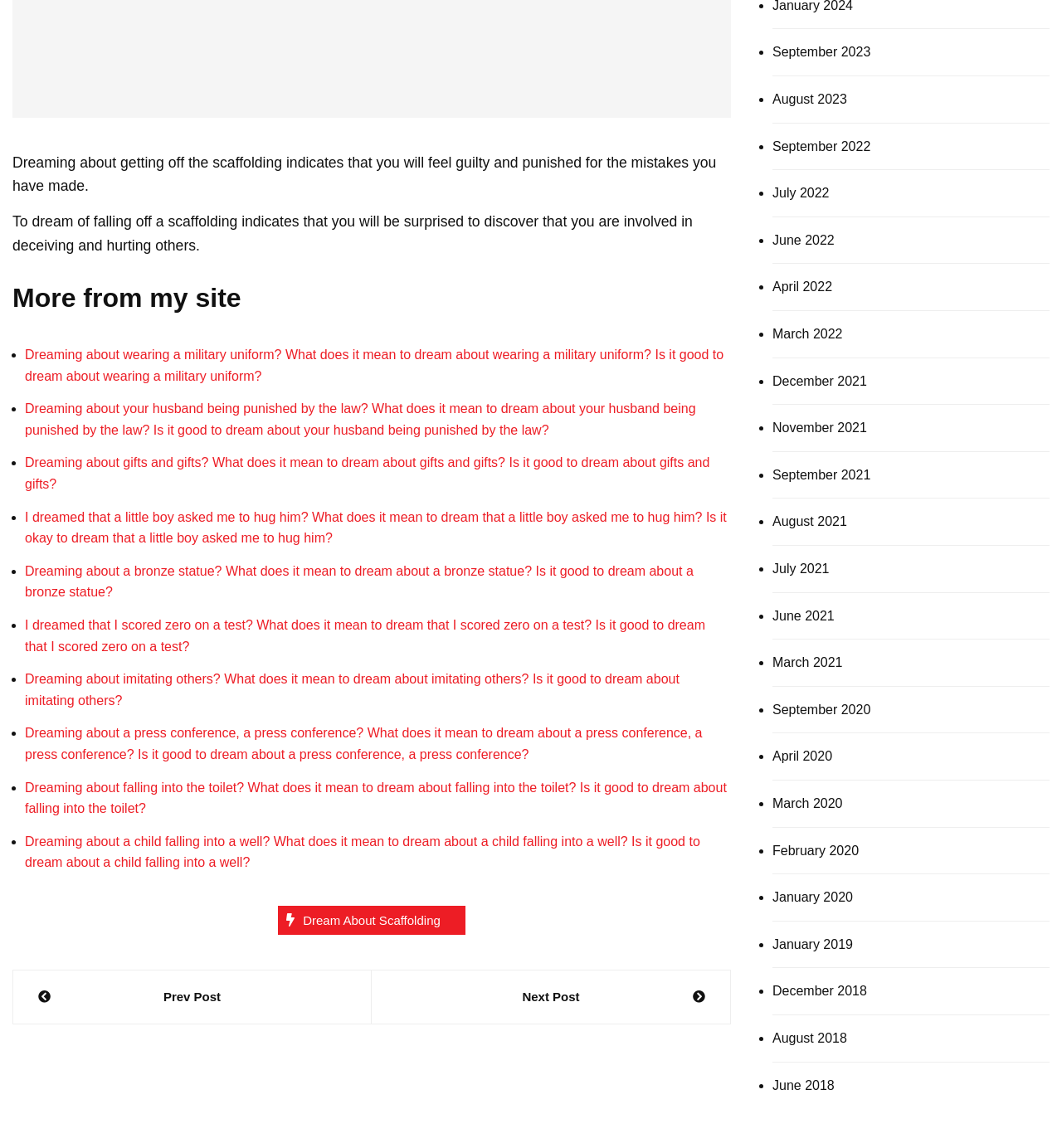Locate the bounding box coordinates of the clickable area to execute the instruction: "Click on 'Dreaming about imitating others? What does it mean to dream about imitating others? Is it good to dream about imitating others?'". Provide the coordinates as four float numbers between 0 and 1, represented as [left, top, right, bottom].

[0.023, 0.585, 0.64, 0.616]